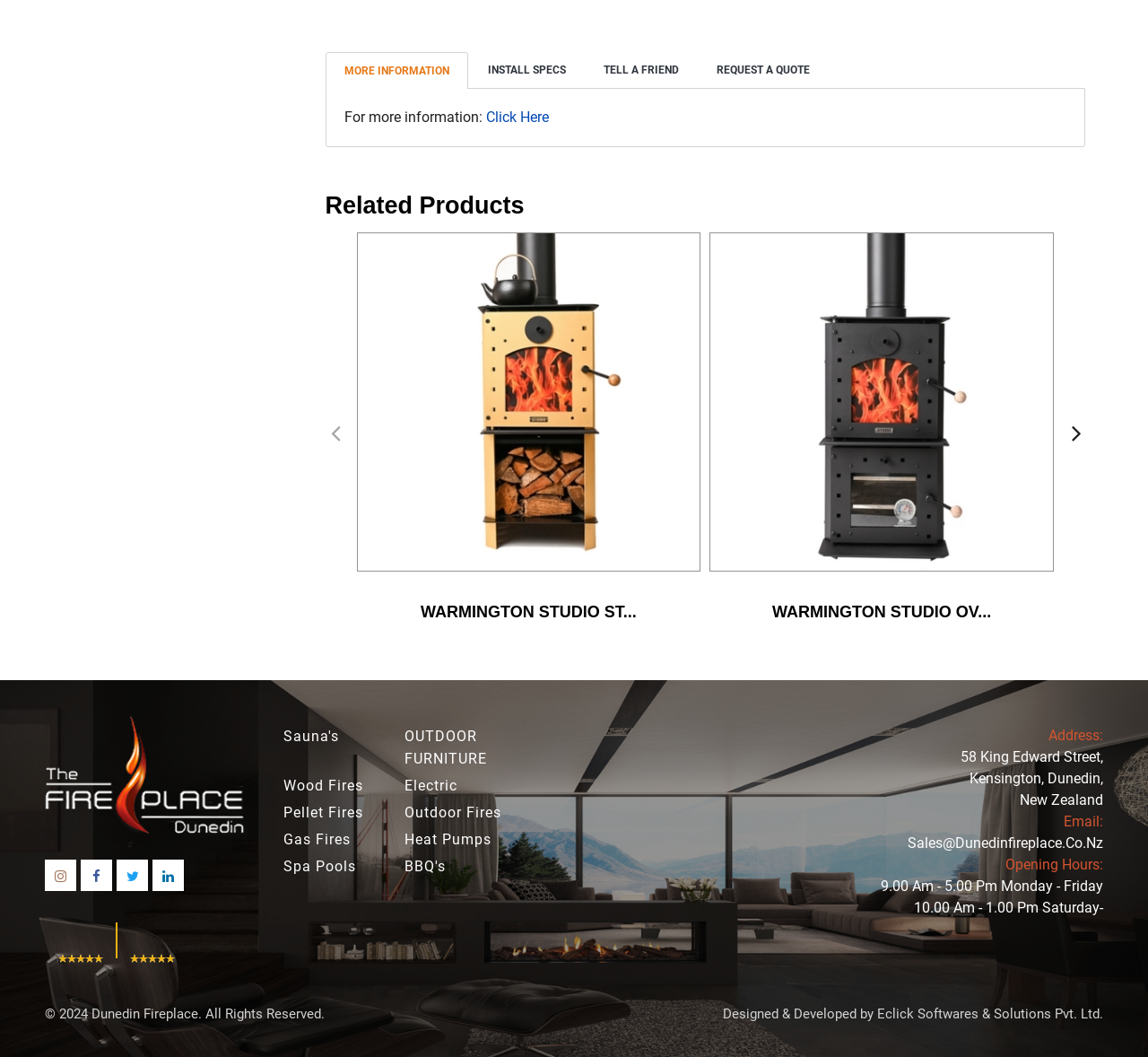Can you give a comprehensive explanation to the question given the content of the image?
What are the office hours on Saturday?

I found the office hours on Saturday by looking at the address section, where it is mentioned as '10.00 Am - 1.00 Pm Saturday-'.